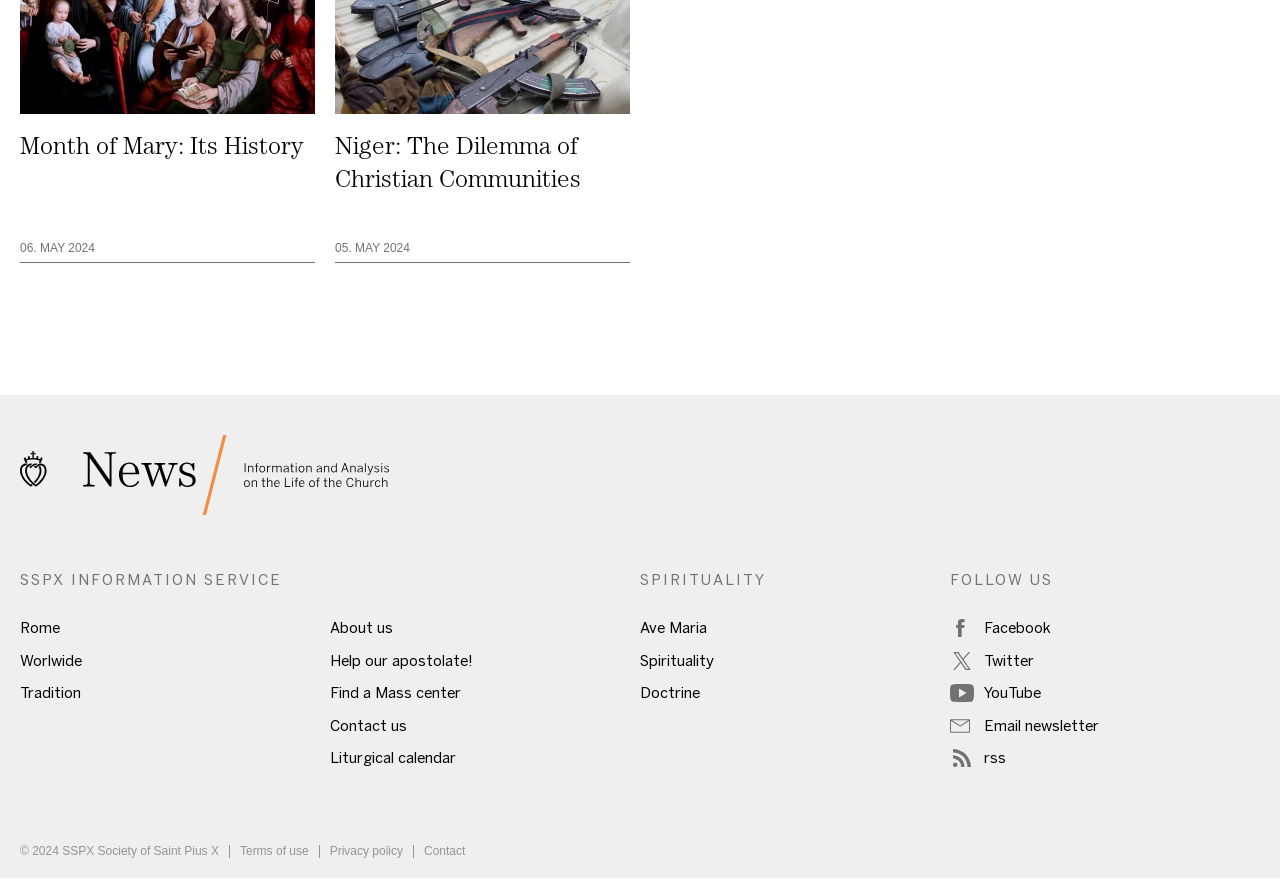Using the given description, provide the bounding box coordinates formatted as (top-left x, top-left y, bottom-right x, bottom-right y), with all values being floating point numbers between 0 and 1. Description: Nakojoa Pazuri MP3 Download

None